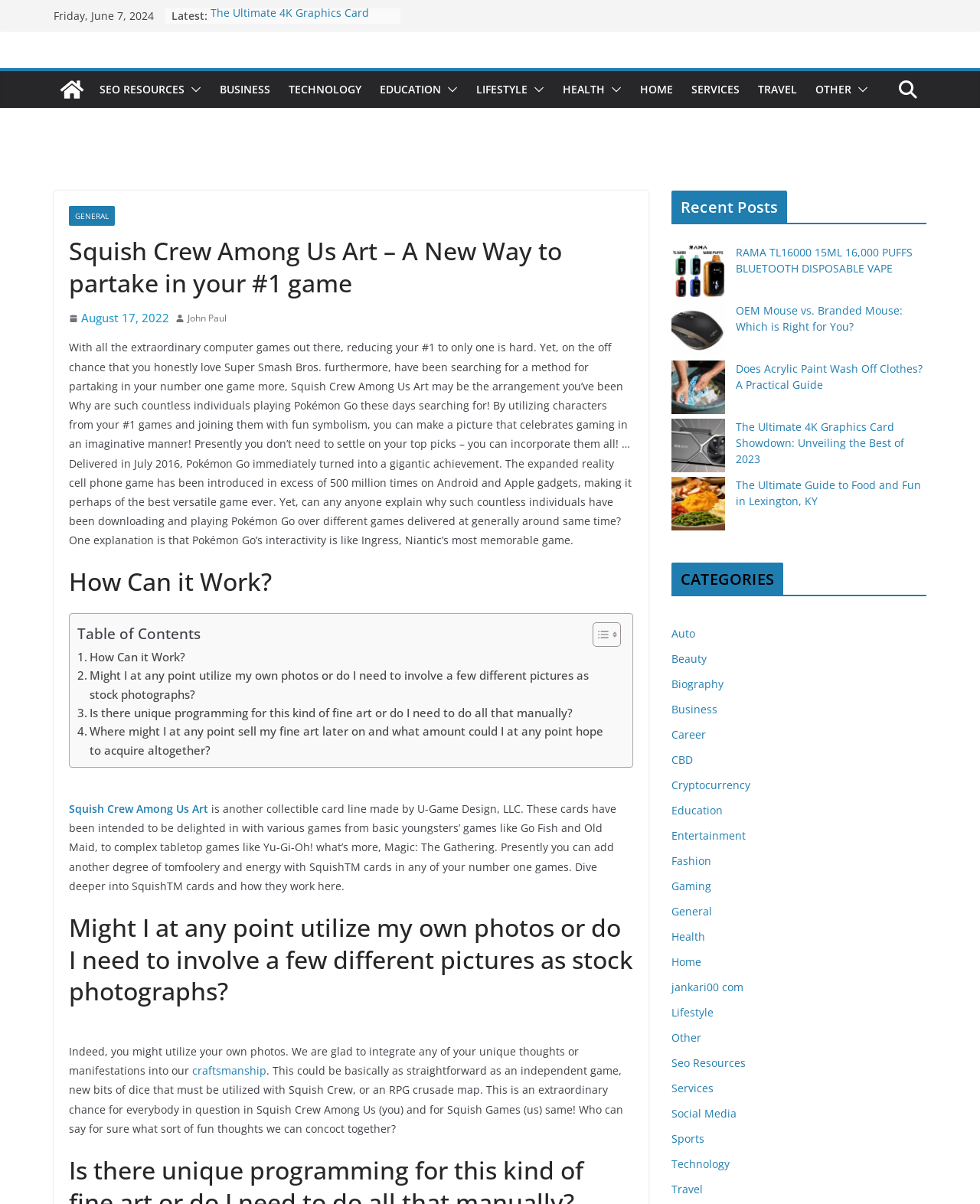Locate the bounding box of the UI element with the following description: "August 17, 2022May 25, 2023".

[0.07, 0.256, 0.173, 0.273]